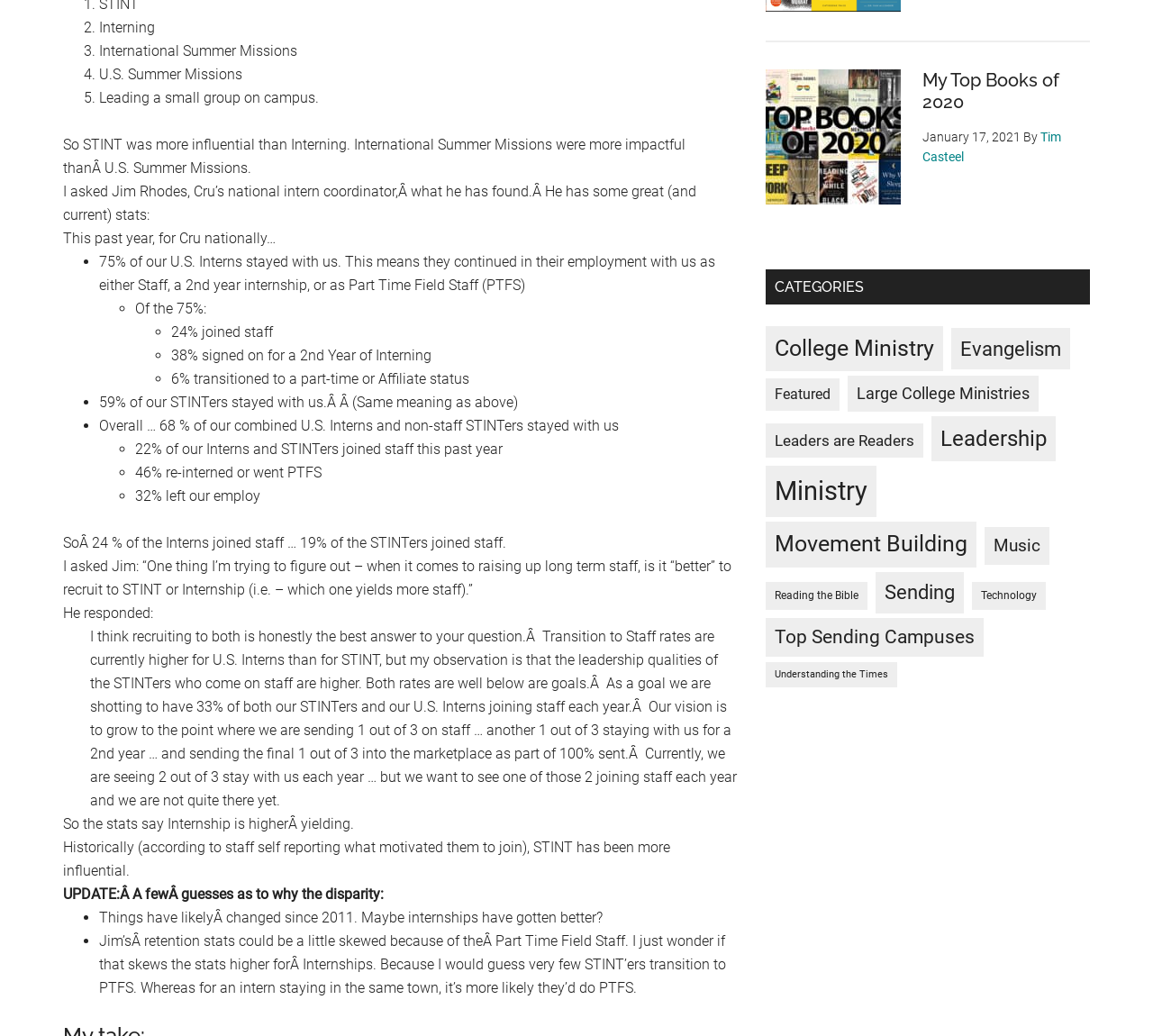Locate the bounding box coordinates of the UI element described by: "Featured". The bounding box coordinates should consist of four float numbers between 0 and 1, i.e., [left, top, right, bottom].

[0.664, 0.366, 0.728, 0.397]